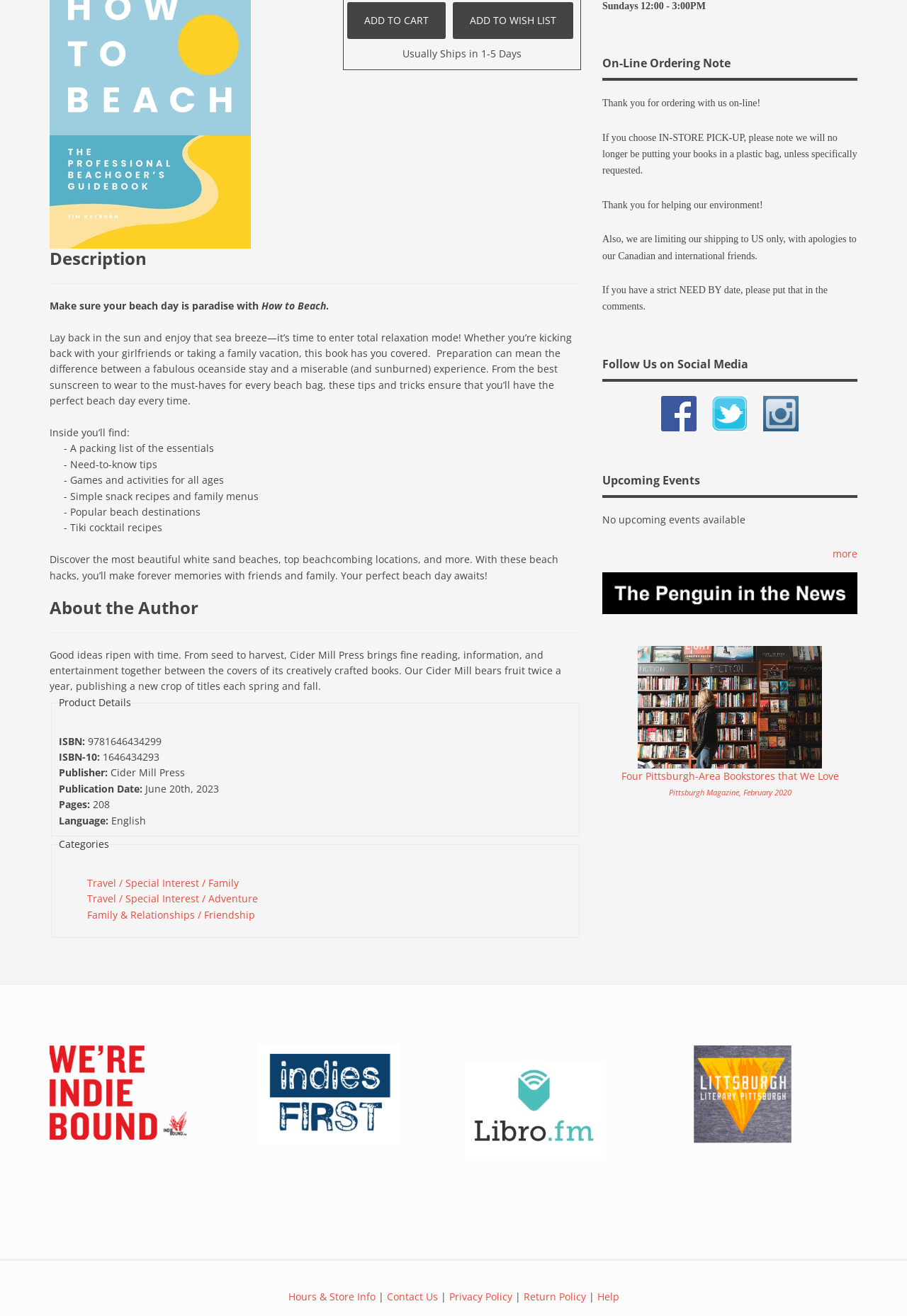Based on the element description "Hours & Store Info", predict the bounding box coordinates of the UI element.

[0.318, 0.98, 0.414, 0.99]